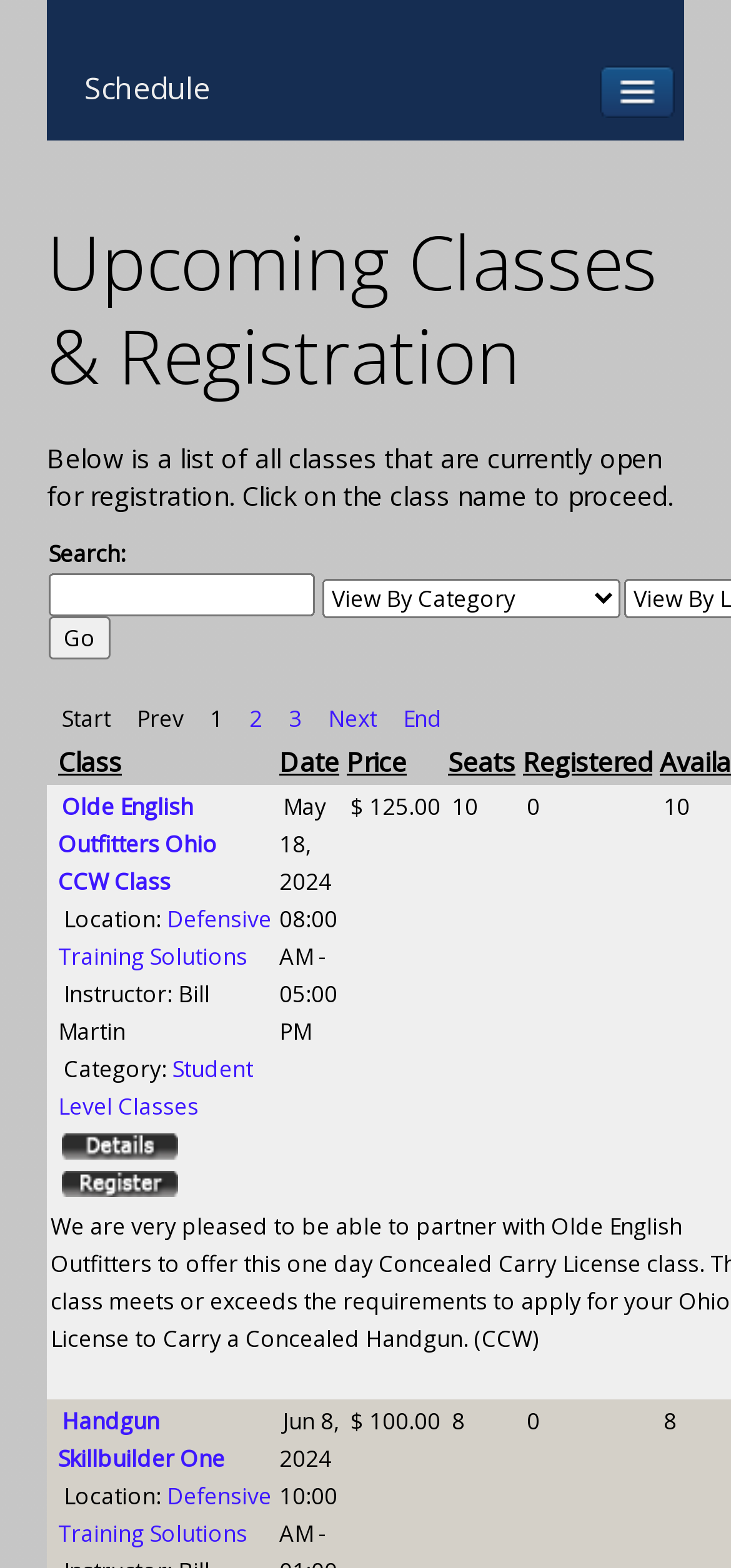Bounding box coordinates are specified in the format (top-left x, top-left y, bottom-right x, bottom-right y). All values are floating point numbers bounded between 0 and 1. Please provide the bounding box coordinate of the region this sentence describes: Navigate to Vita Health

None